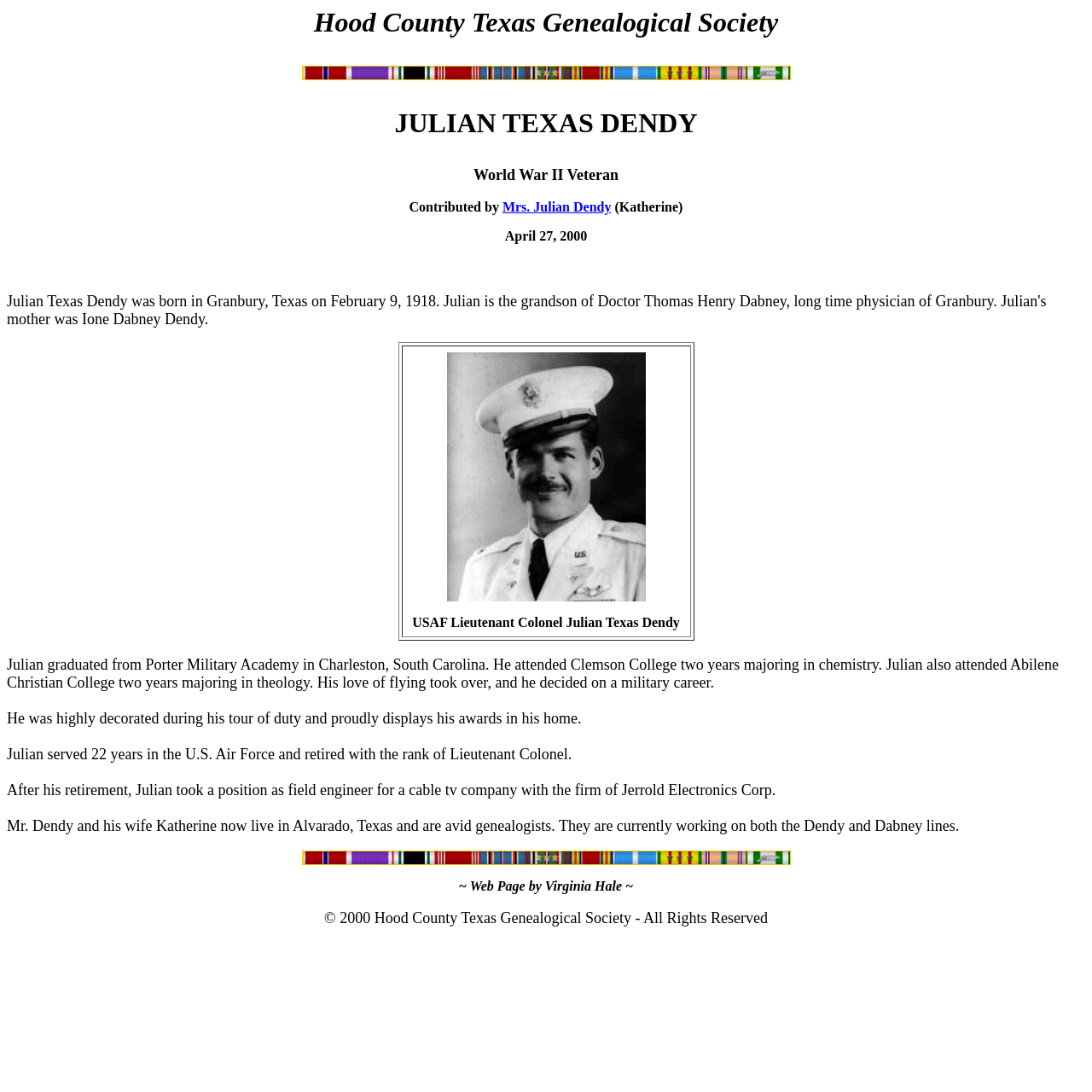What is the name of the college Julian attended for two years majoring in theology?
Please provide a single word or phrase answer based on the image.

Abilene Christian College